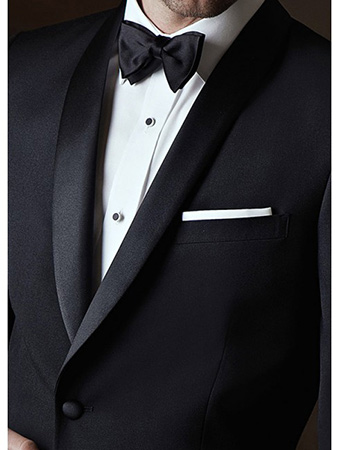What type of lapel is on the tuxedo jacket?
Give a single word or phrase as your answer by examining the image.

satin